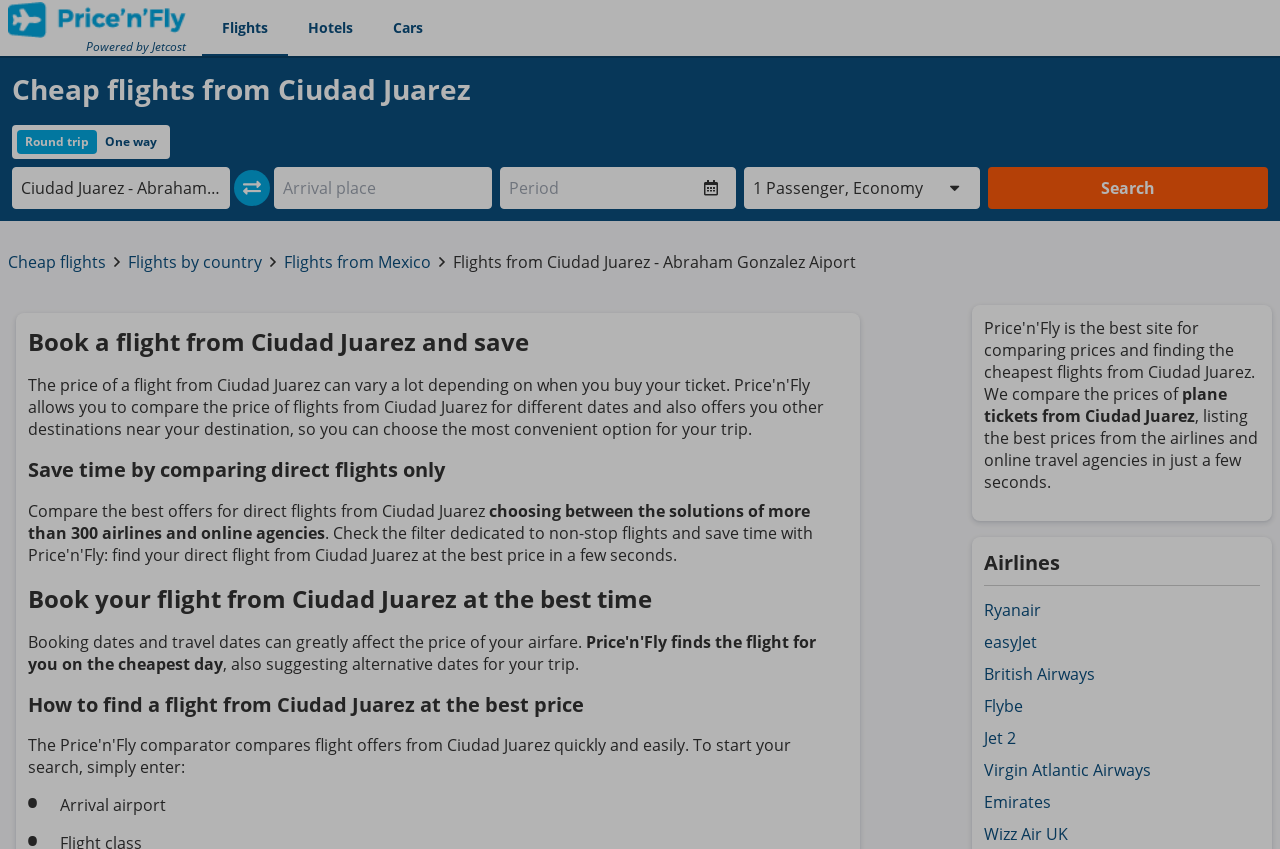How many passengers can be selected?
Based on the image, please offer an in-depth response to the question.

I found the number of passengers that can be selected by looking at the generic element '1 Passenger, Economy' which suggests that the default number of passengers is 1.